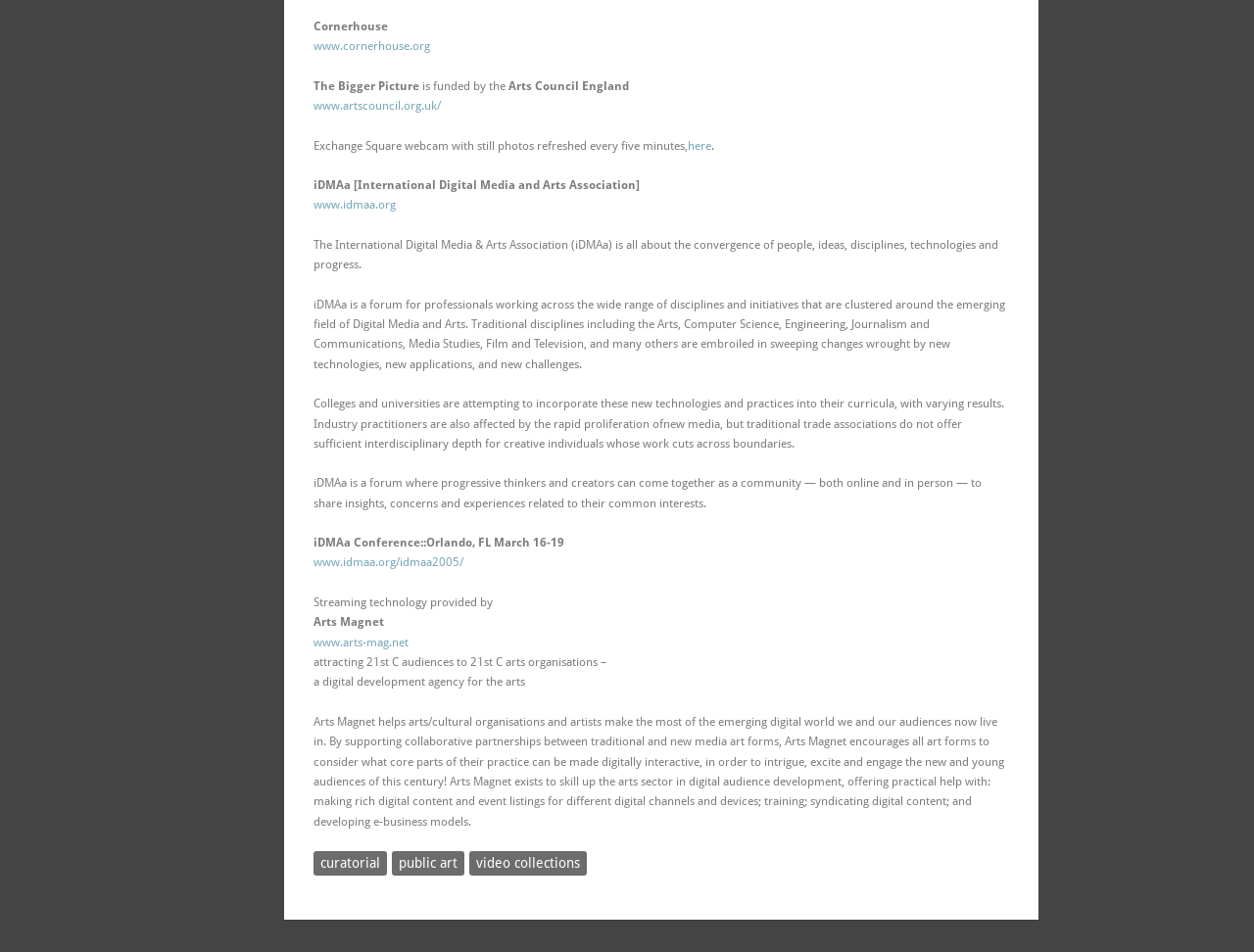Provide a short answer using a single word or phrase for the following question: 
What type of content is provided by Arts Magnet?

Rich digital content